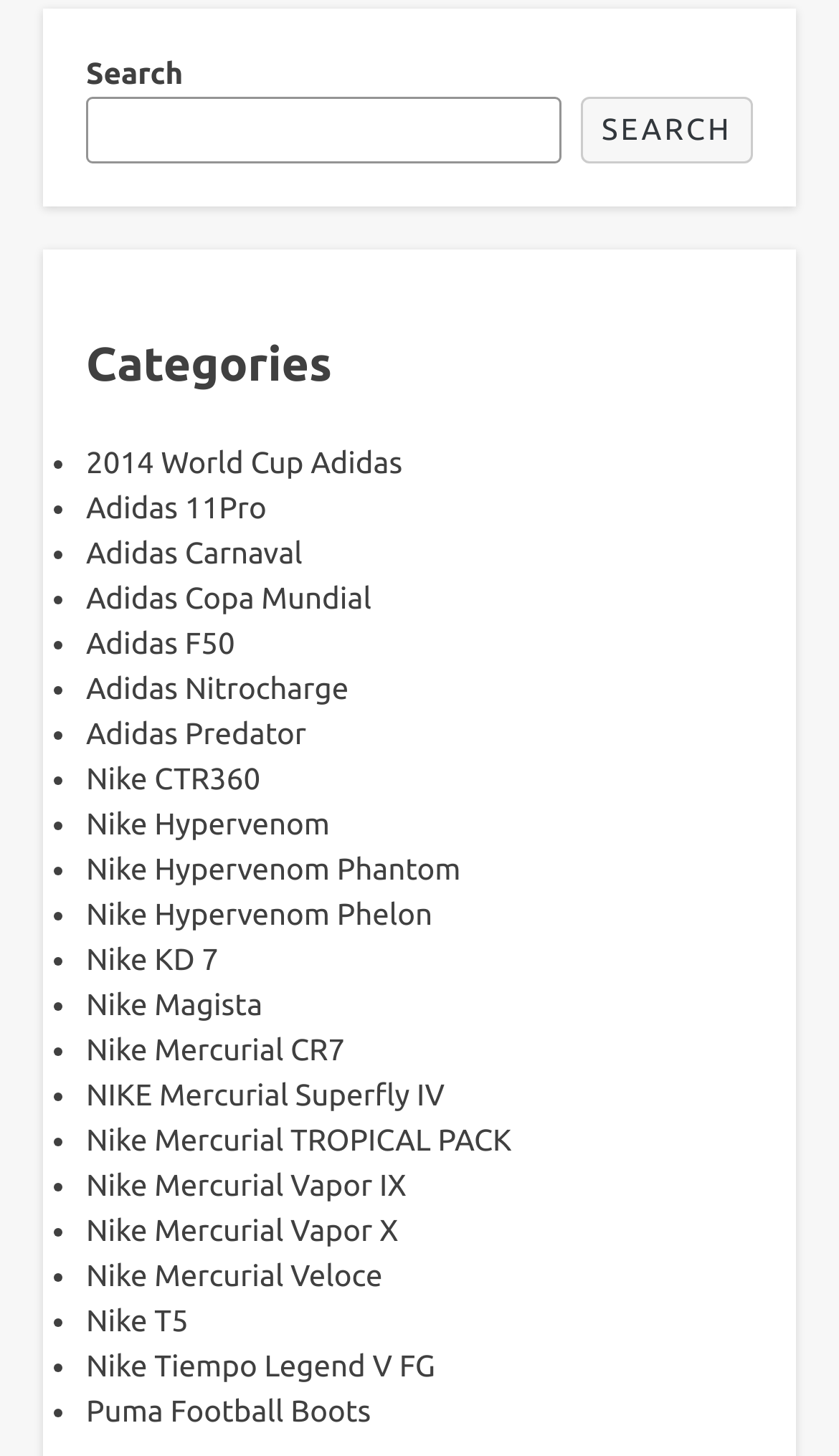Determine the bounding box coordinates for the clickable element required to fulfill the instruction: "Click on SEARCH". Provide the coordinates as four float numbers between 0 and 1, i.e., [left, top, right, bottom].

[0.692, 0.066, 0.897, 0.112]